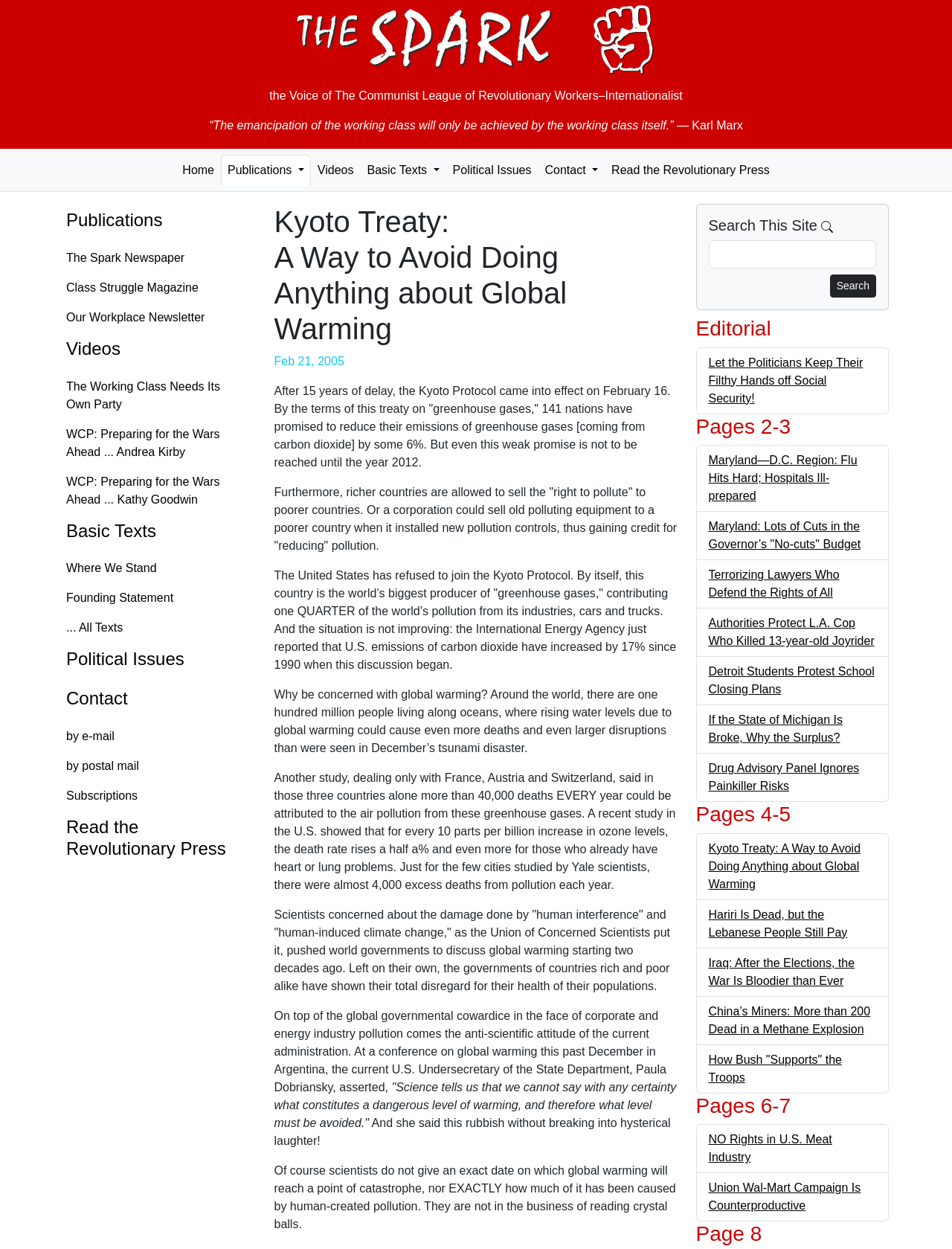Please indicate the bounding box coordinates for the clickable area to complete the following task: "Read the 'Kyoto Treaty: A Way to Avoid Doing Anything about Global Warming' article". The coordinates should be specified as four float numbers between 0 and 1, i.e., [left, top, right, bottom].

[0.288, 0.163, 0.712, 0.278]